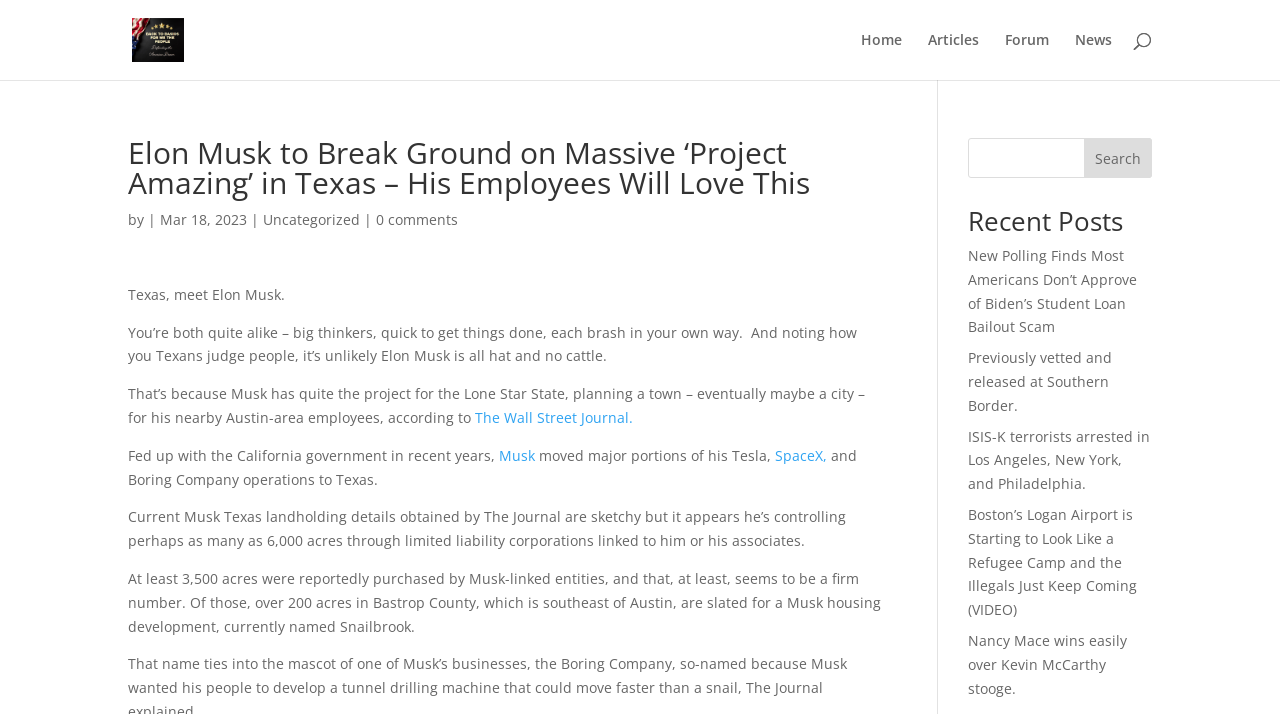Please find and report the bounding box coordinates of the element to click in order to perform the following action: "Go to Home page". The coordinates should be expressed as four float numbers between 0 and 1, in the format [left, top, right, bottom].

[0.673, 0.046, 0.705, 0.112]